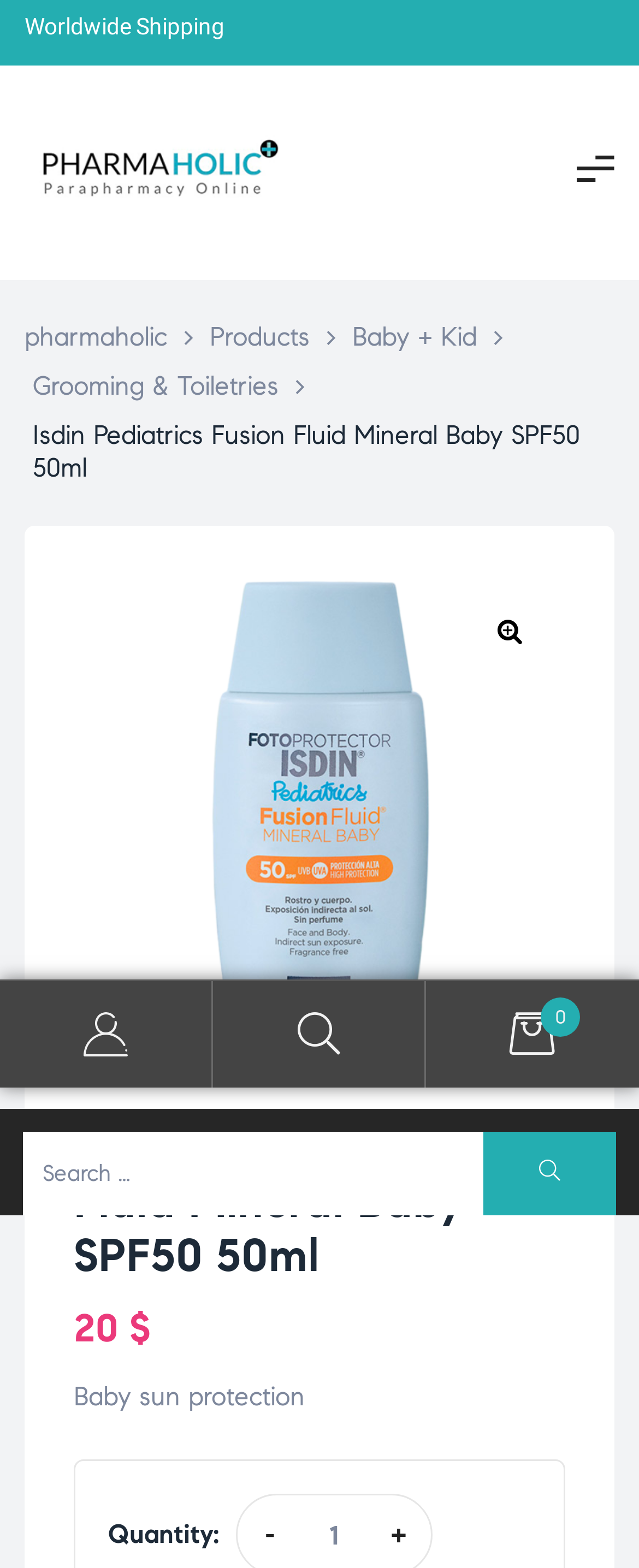Identify the headline of the webpage and generate its text content.

Isdin Pediatrics Fusion Fluid Mineral Baby SPF50 50ml